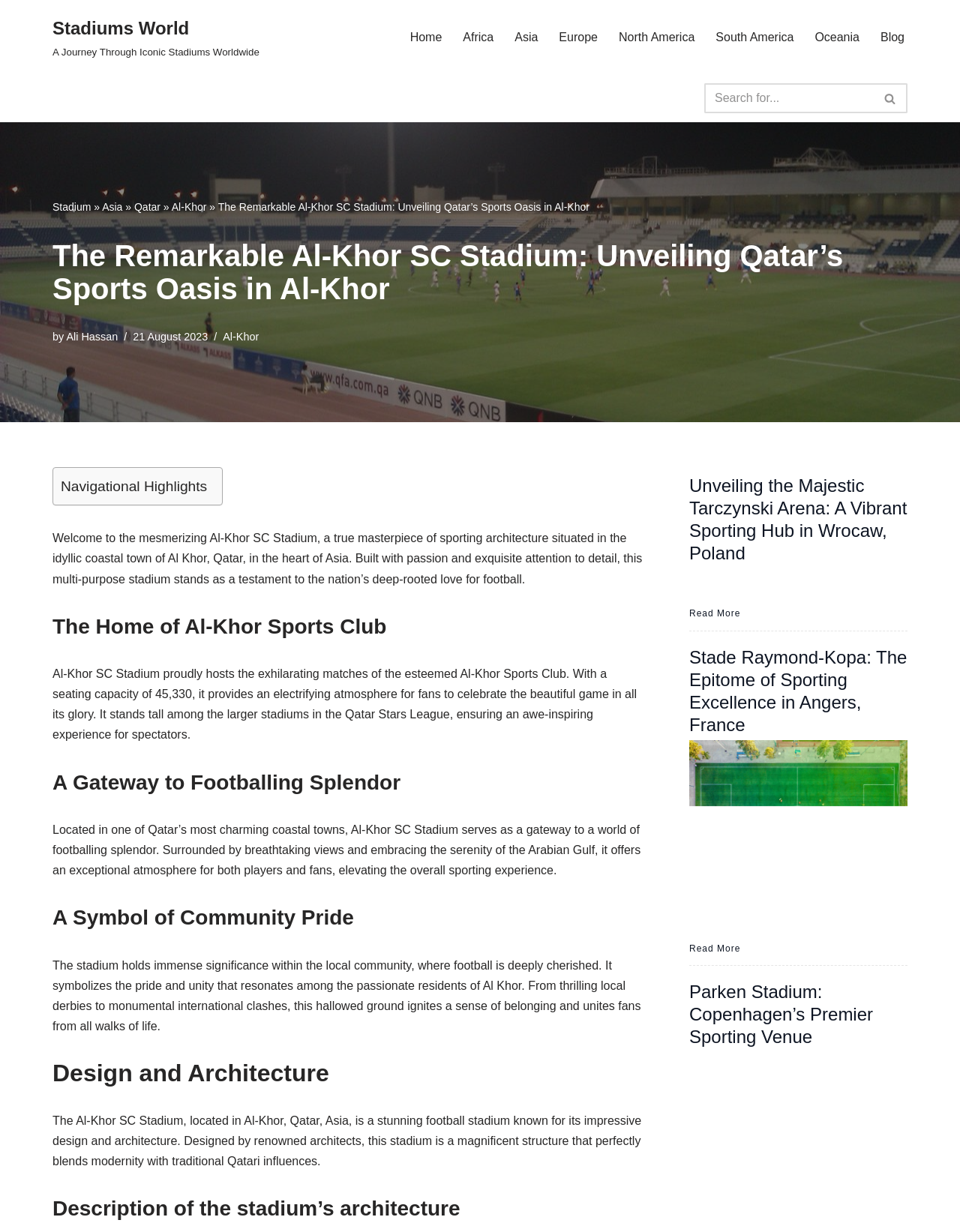Determine the title of the webpage and give its text content.

The Remarkable Al-Khor SC Stadium: Unveiling Qatar’s Sports Oasis in Al-Khor